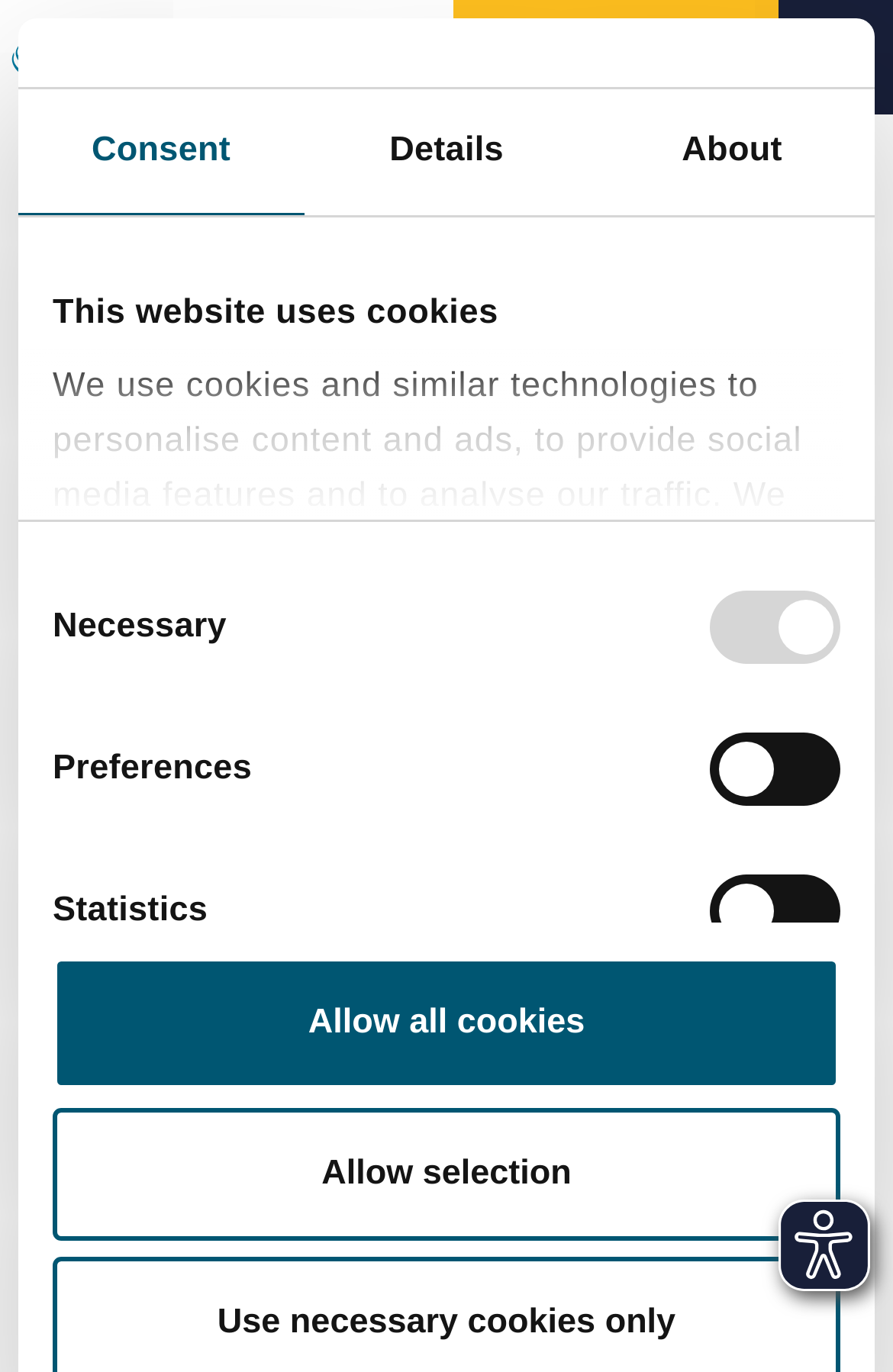Please respond to the question with a concise word or phrase:
What is the purpose of the 'Allow selection' button?

To allow cookie selection